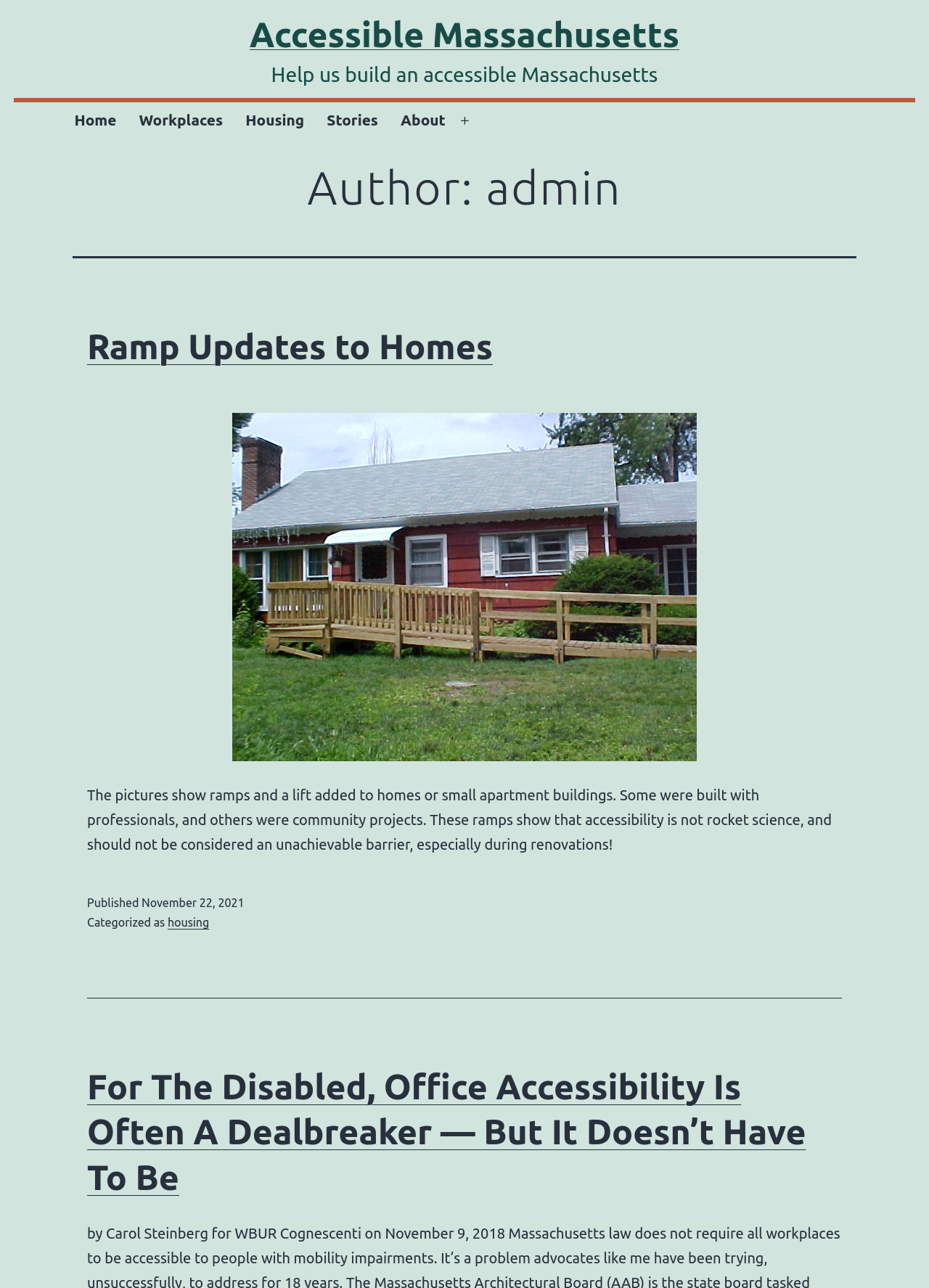Predict the bounding box coordinates of the UI element that matches this description: "Open menu". The coordinates should be in the format [left, top, right, bottom] with each value between 0 and 1.

[0.485, 0.079, 0.518, 0.109]